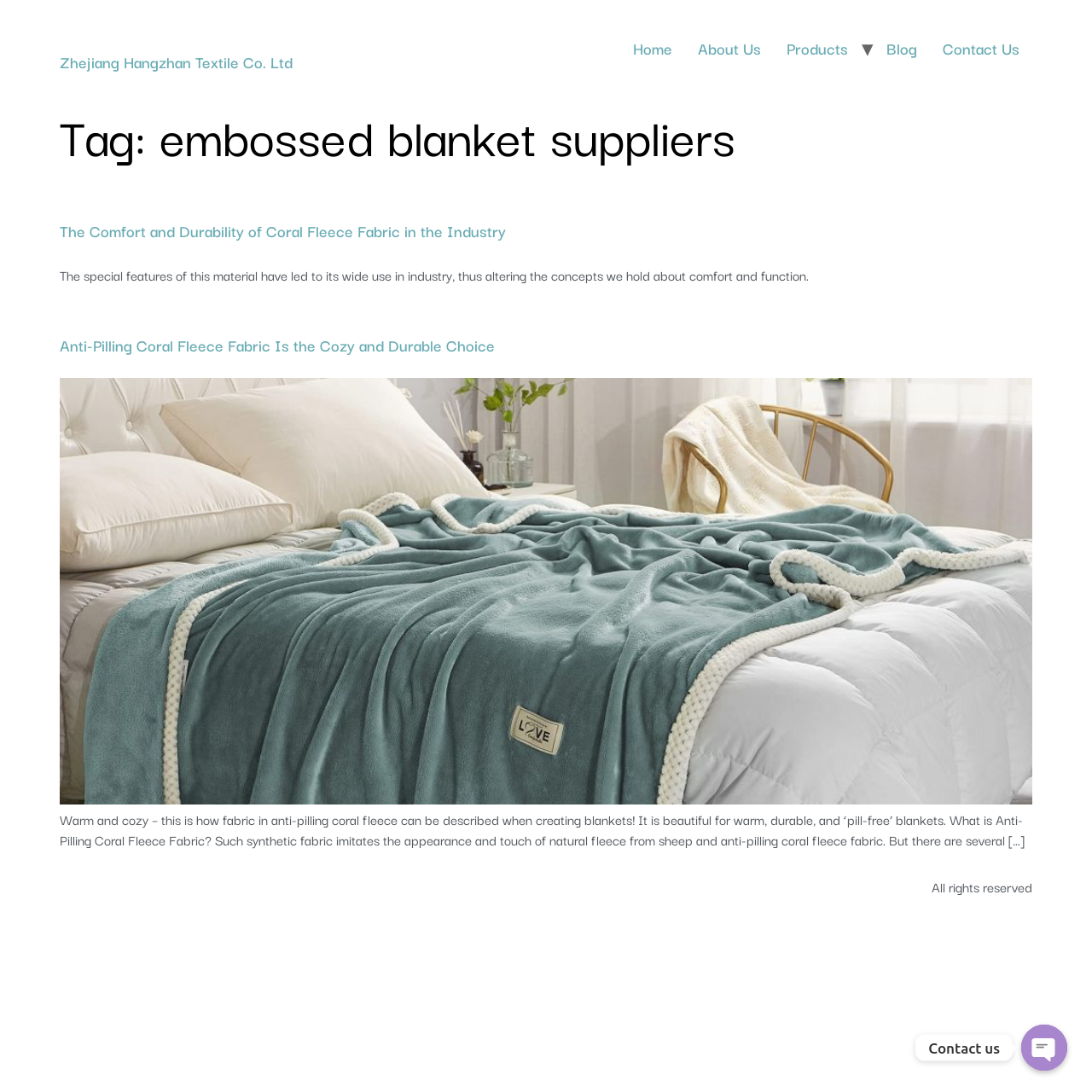What is the feature of the fabric in the second article?
Refer to the image and answer the question using a single word or phrase.

Anti-Pilling